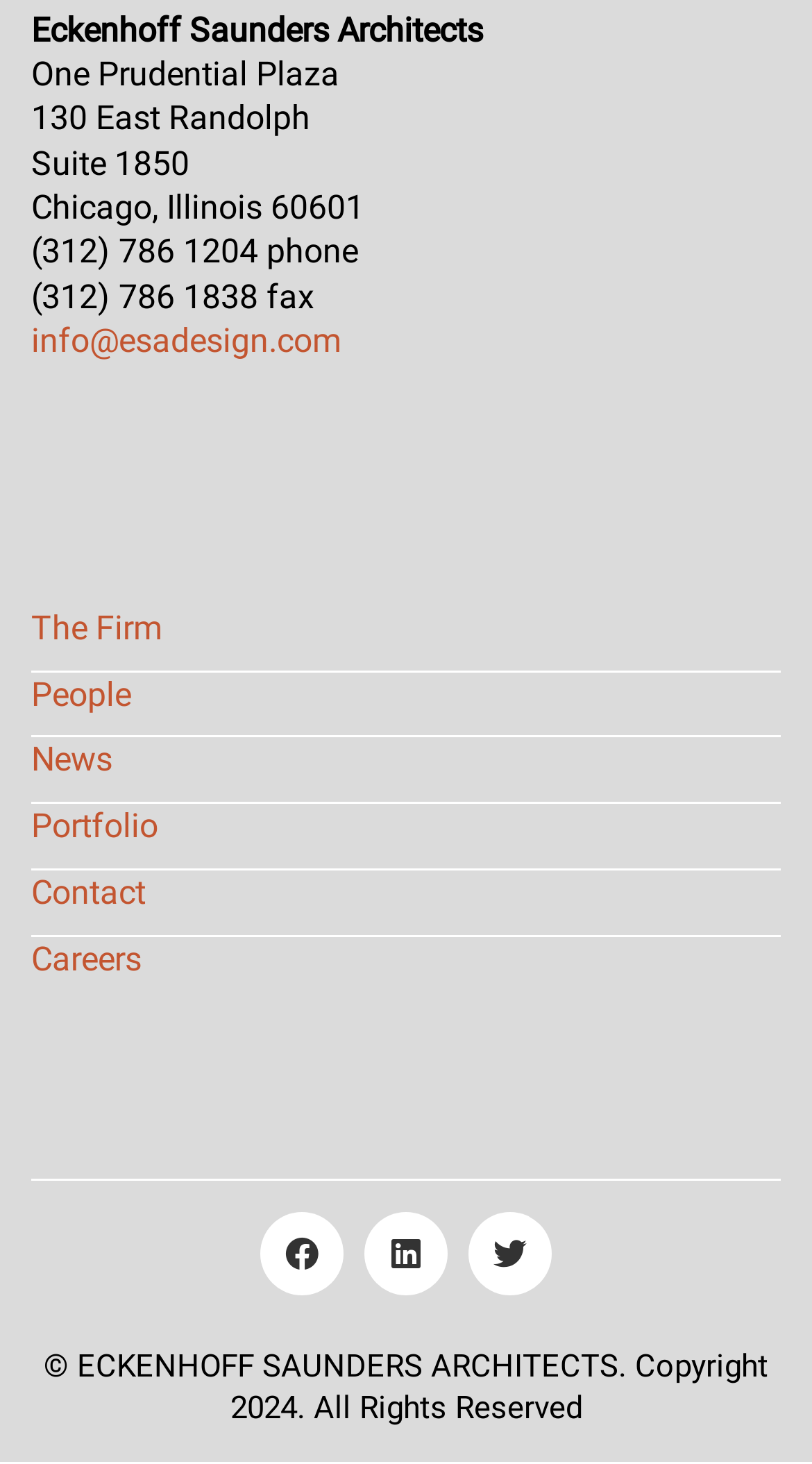Find the bounding box coordinates for the HTML element described in this sentence: "The Firm". Provide the coordinates as four float numbers between 0 and 1, in the format [left, top, right, bottom].

[0.038, 0.414, 0.2, 0.444]